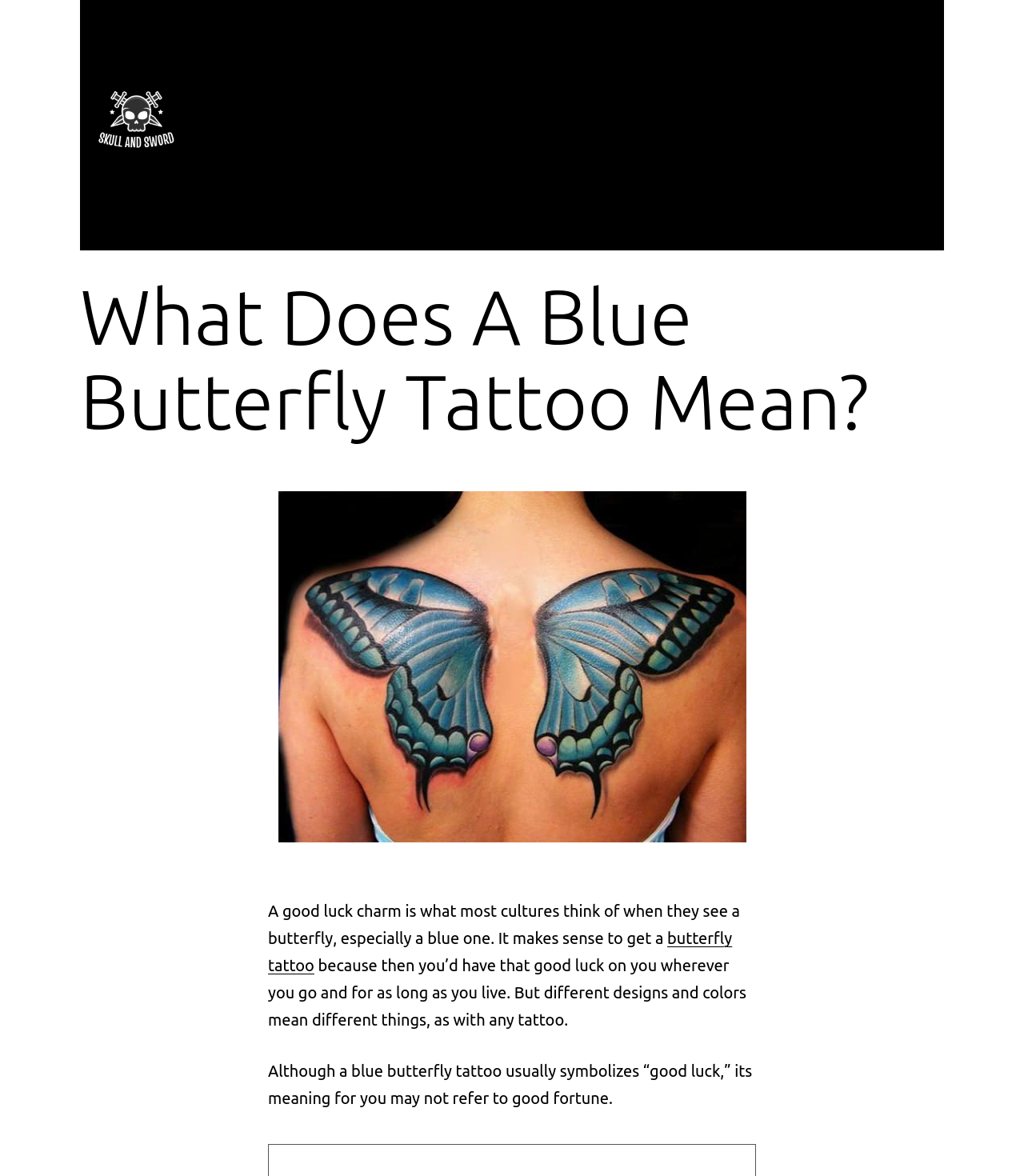From the webpage screenshot, predict the bounding box of the UI element that matches this description: "The Skull and Sword".

[0.093, 0.141, 0.138, 0.226]